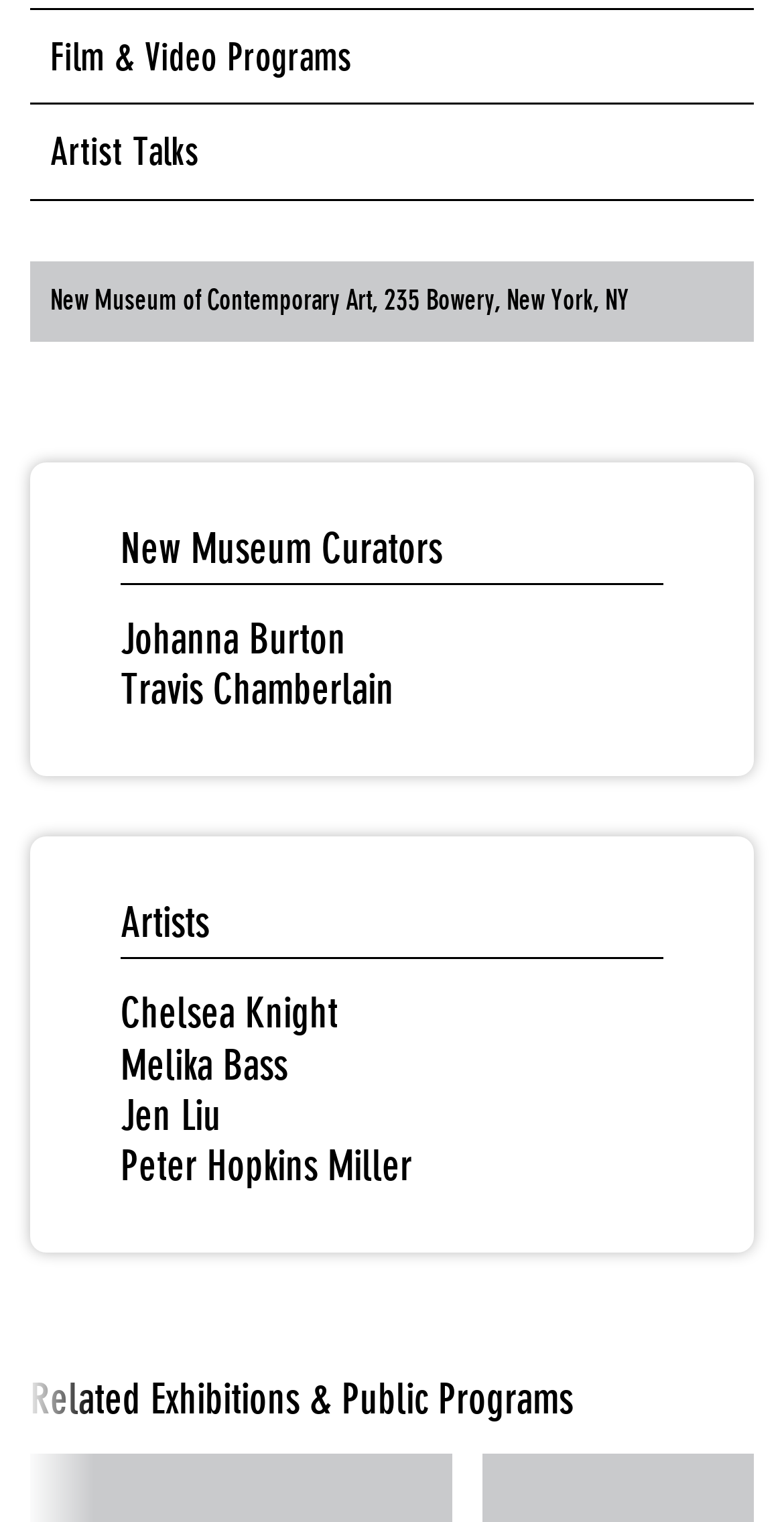From the element description Jen Liu, predict the bounding box coordinates of the UI element. The coordinates must be specified in the format (top-left x, top-left y, bottom-right x, bottom-right y) and should be within the 0 to 1 range.

[0.154, 0.716, 0.282, 0.749]